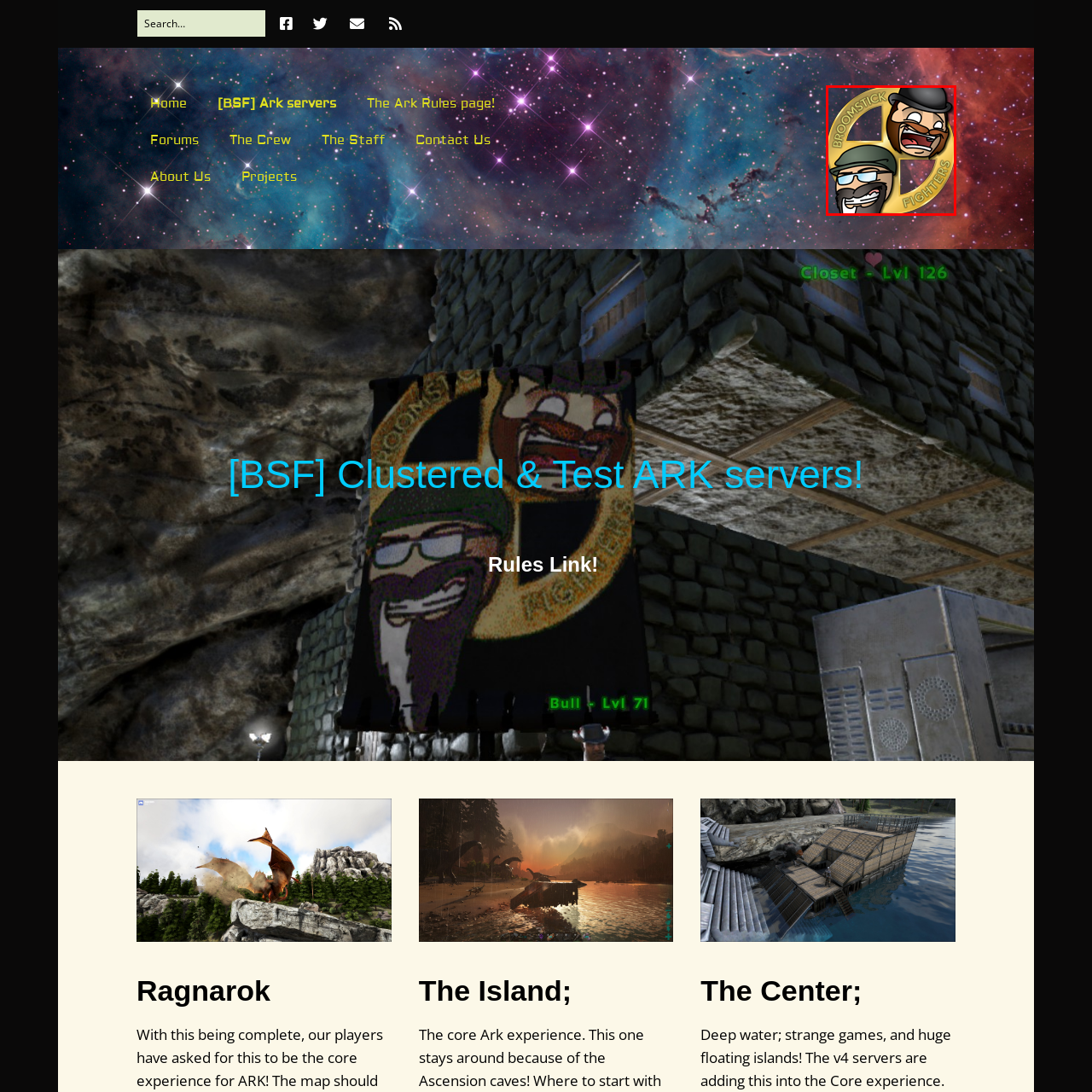Examine the image within the red box and give a concise answer to this question using a single word or short phrase: 
What type of hat is worn by the other character?

Bowler hat